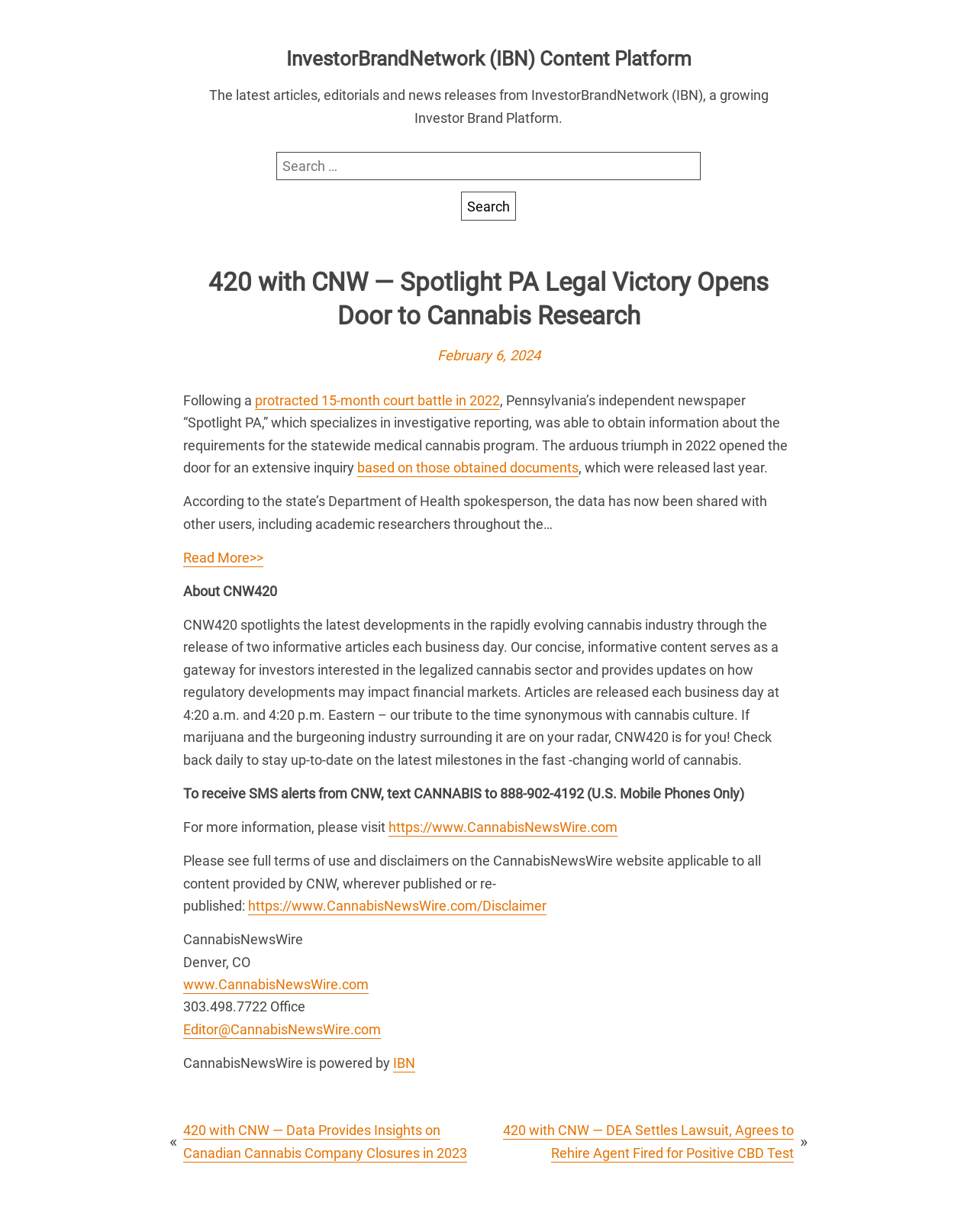Please respond to the question with a concise word or phrase:
What is the location of the office?

Denver, CO